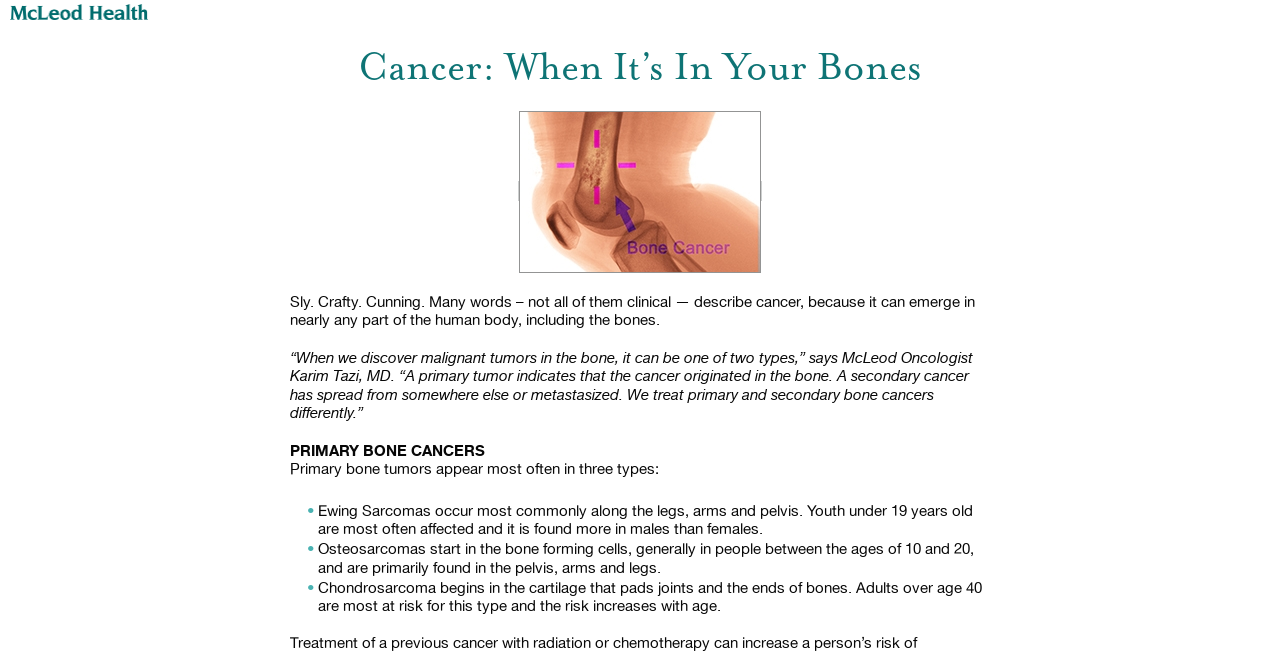Analyze the image and give a detailed response to the question:
What is the difference between primary and secondary bone cancers?

According to the webpage, primary bone cancer originates in the bone, while secondary bone cancer has spread from somewhere else or metastasized, and they are treated differently.